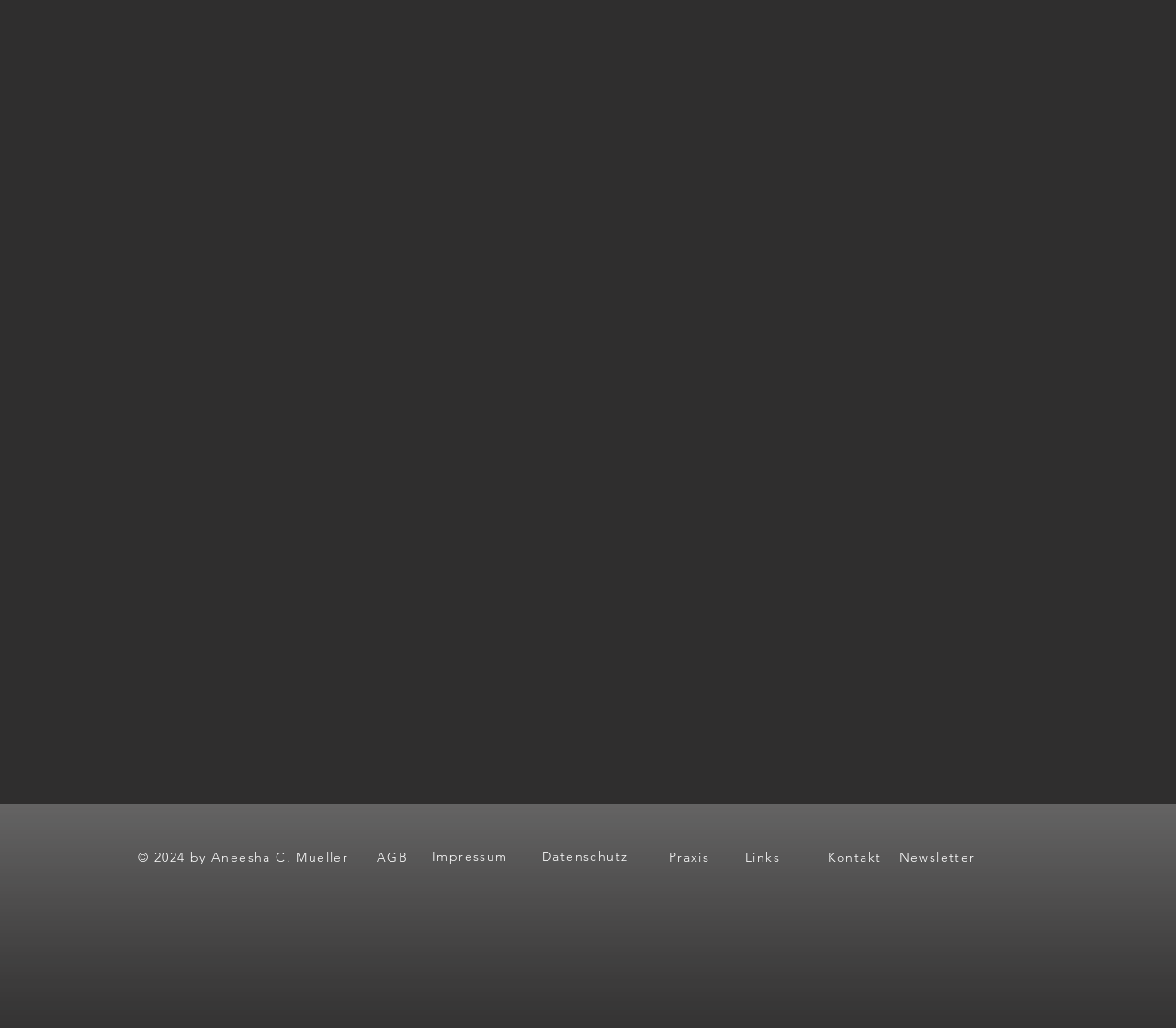Please specify the bounding box coordinates of the element that should be clicked to execute the given instruction: 'Learn about Information about Bobbins'. Ensure the coordinates are four float numbers between 0 and 1, expressed as [left, top, right, bottom].

None